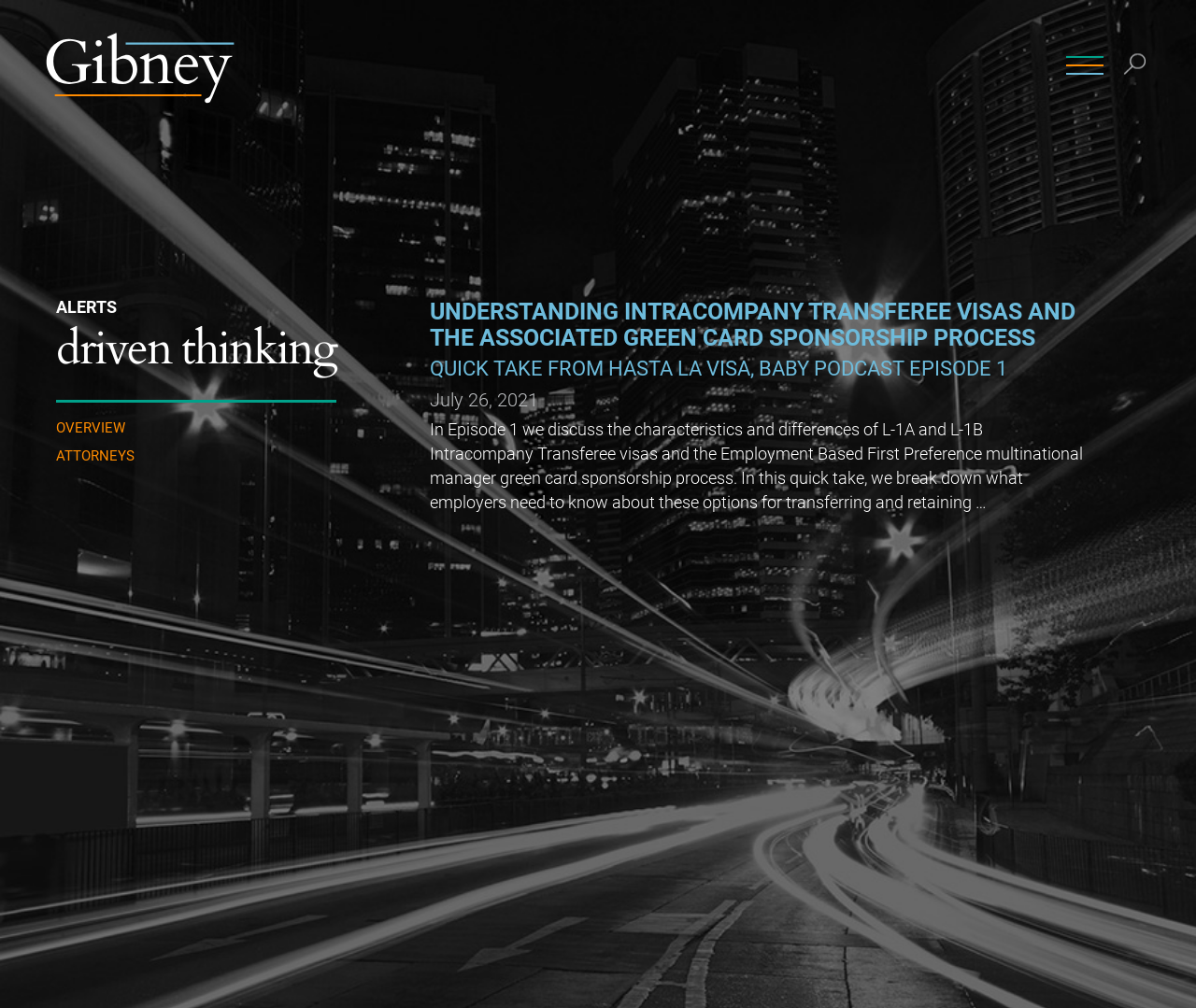What is the topic of the podcast episode?
Based on the visual content, answer with a single word or a brief phrase.

L-1A and L-1B Intracompany Transferee visas